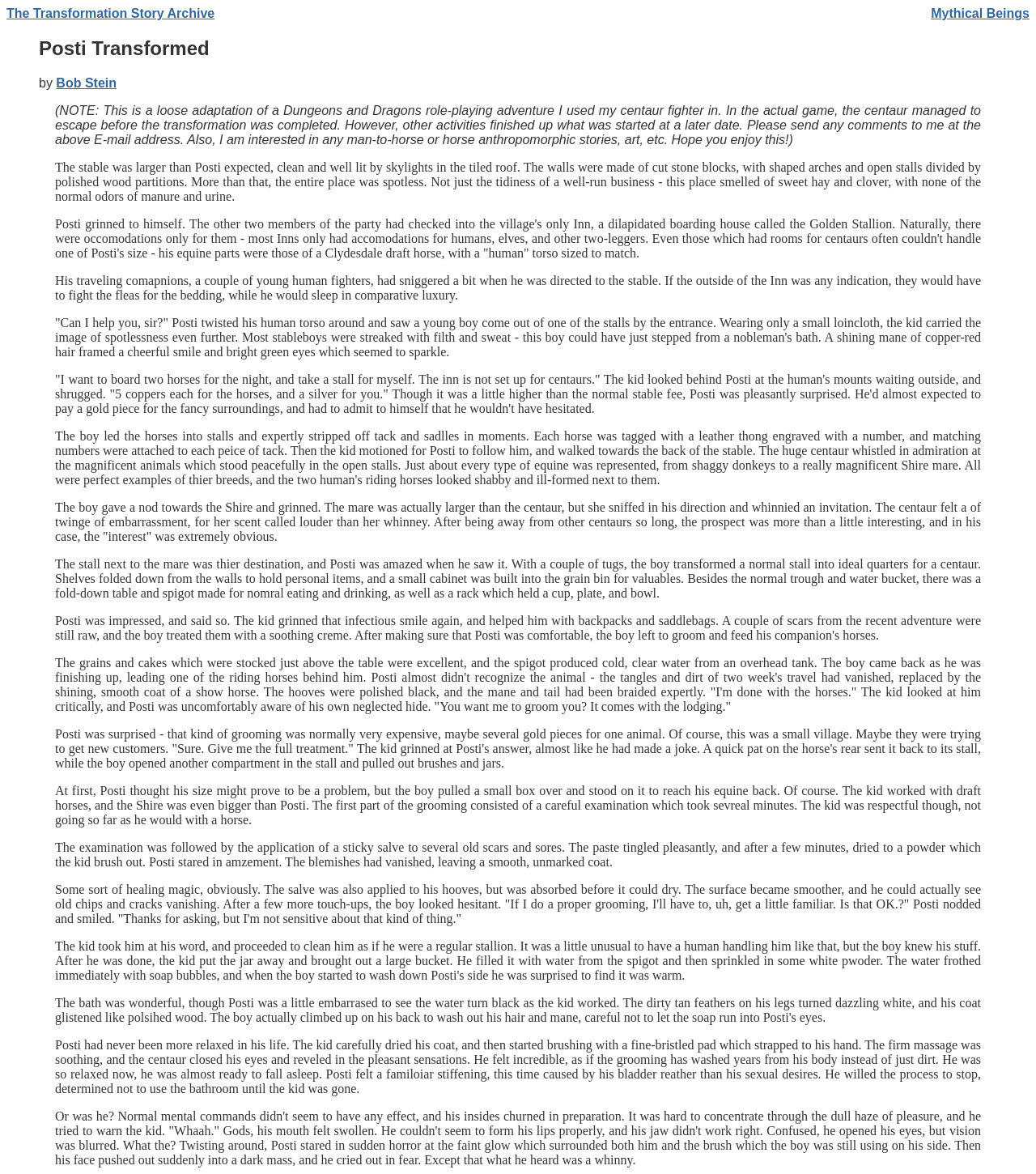Who is the author of the story?
Analyze the image and provide a thorough answer to the question.

The question asks for the author of the story, which can be found in the link 'Bob Stein' following the text 'by'. This link is located below the heading 'Posti Transformed'.